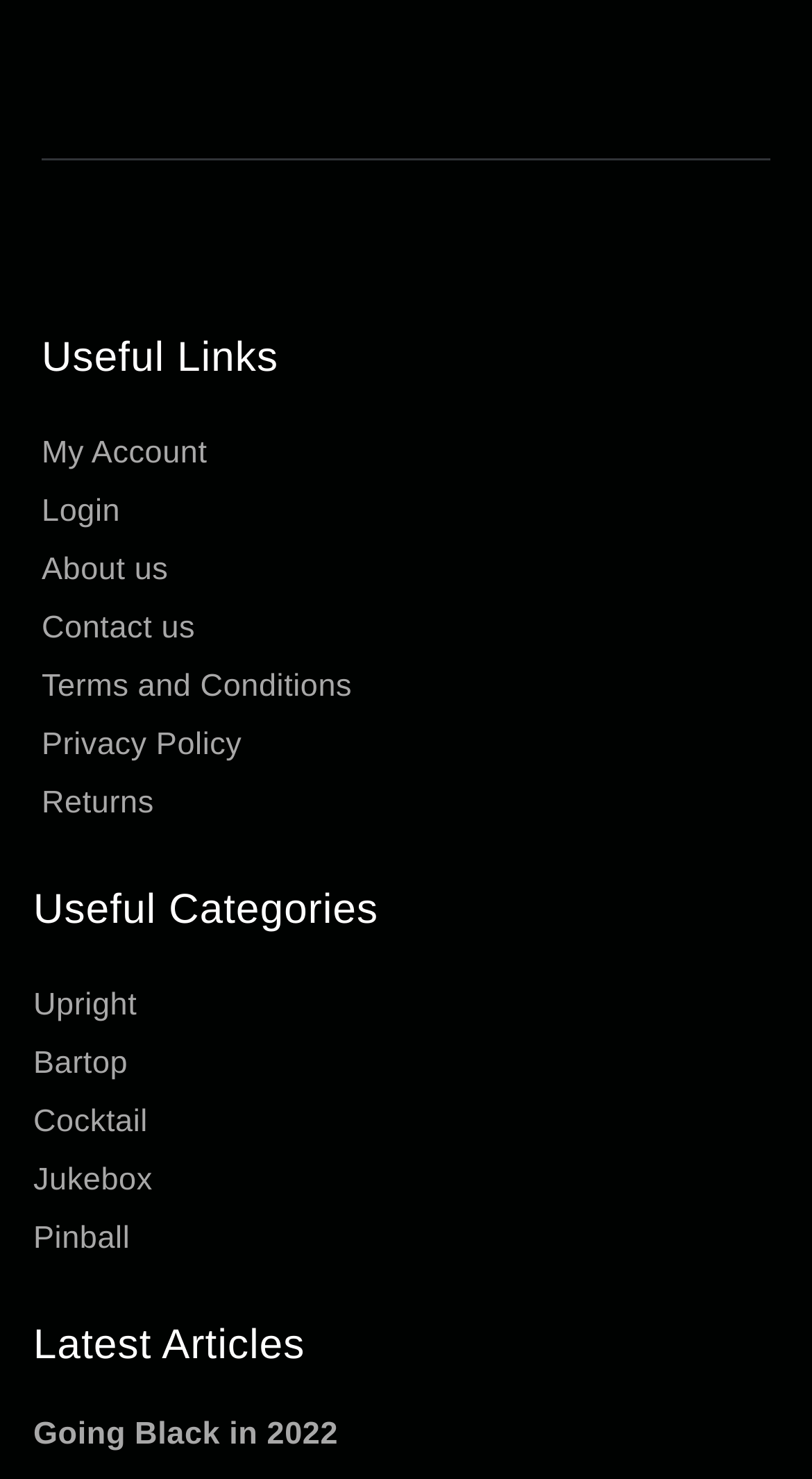Find the bounding box of the UI element described as: "Going Black in 2022". The bounding box coordinates should be given as four float values between 0 and 1, i.e., [left, top, right, bottom].

[0.041, 0.953, 0.949, 0.987]